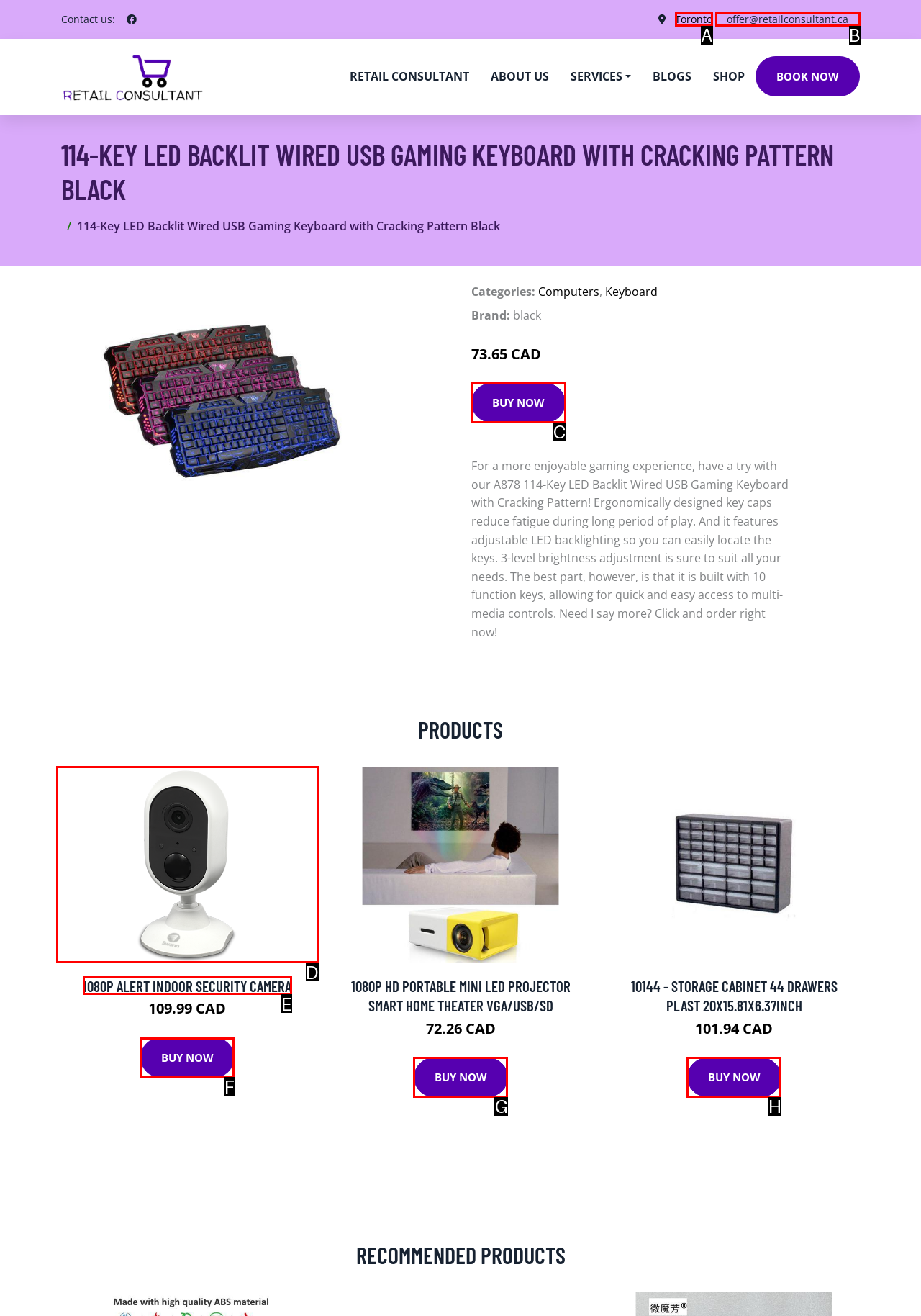Using the description: Buy Now, find the HTML element that matches it. Answer with the letter of the chosen option.

G